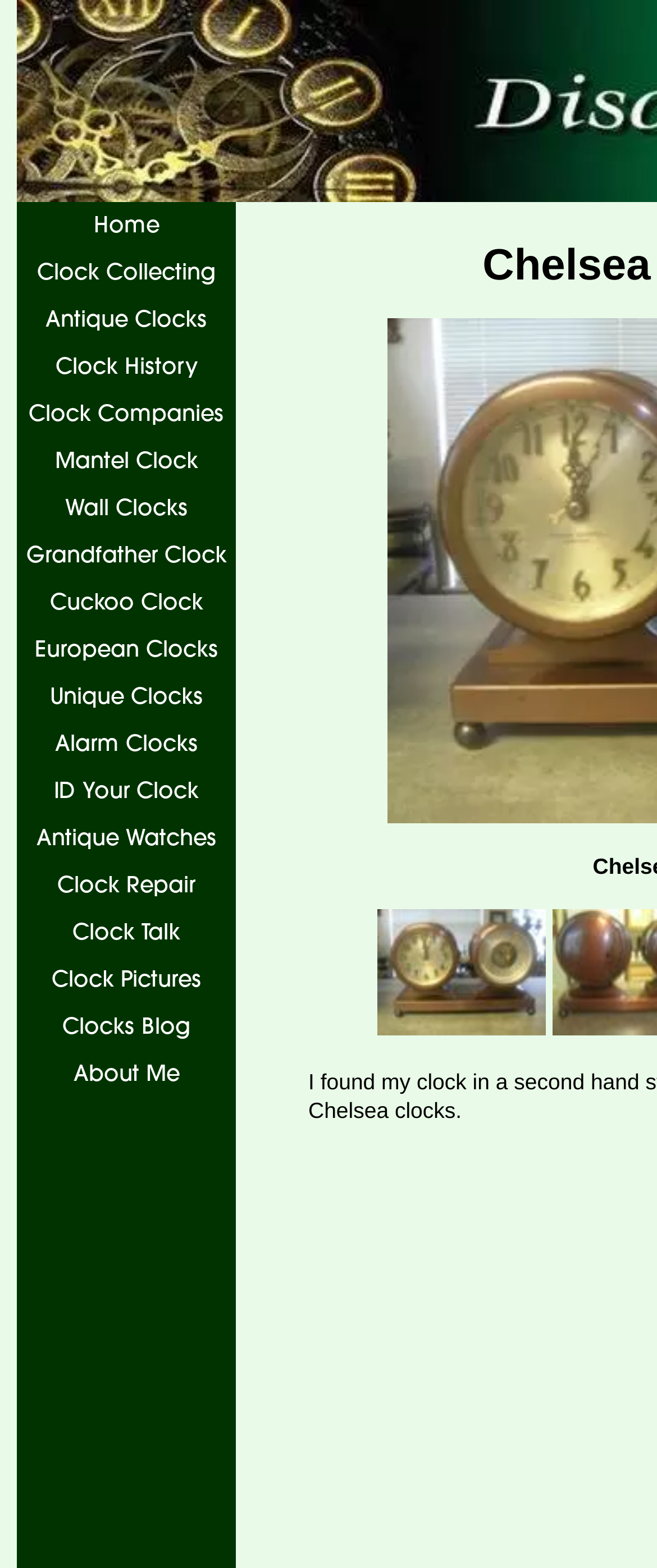Kindly determine the bounding box coordinates for the clickable area to achieve the given instruction: "read about Clock History".

[0.026, 0.219, 0.359, 0.249]